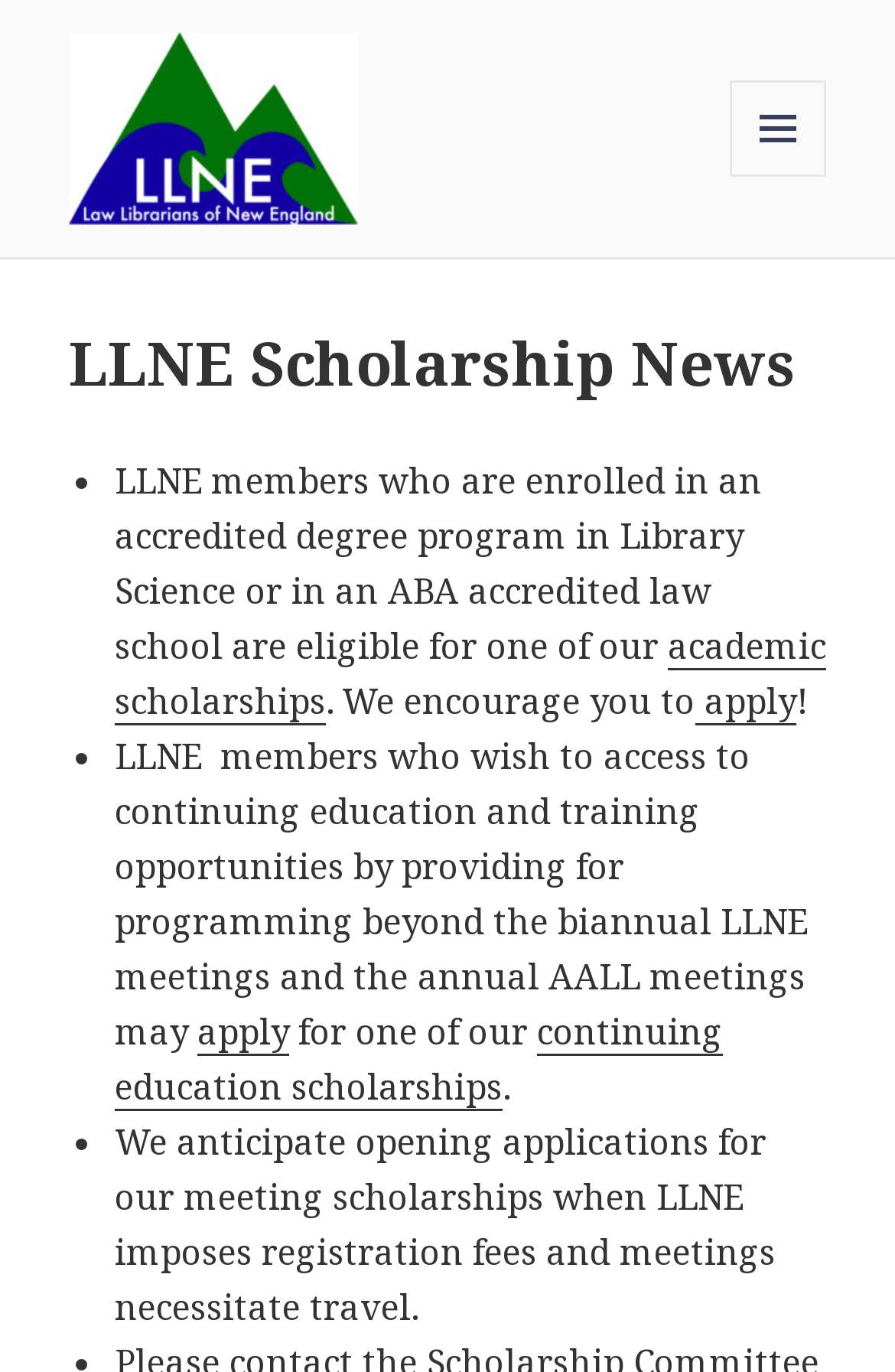Find and provide the bounding box coordinates for the UI element described here: "apply". The coordinates should be given as four float numbers between 0 and 1: [left, top, right, bottom].

[0.777, 0.494, 0.89, 0.529]